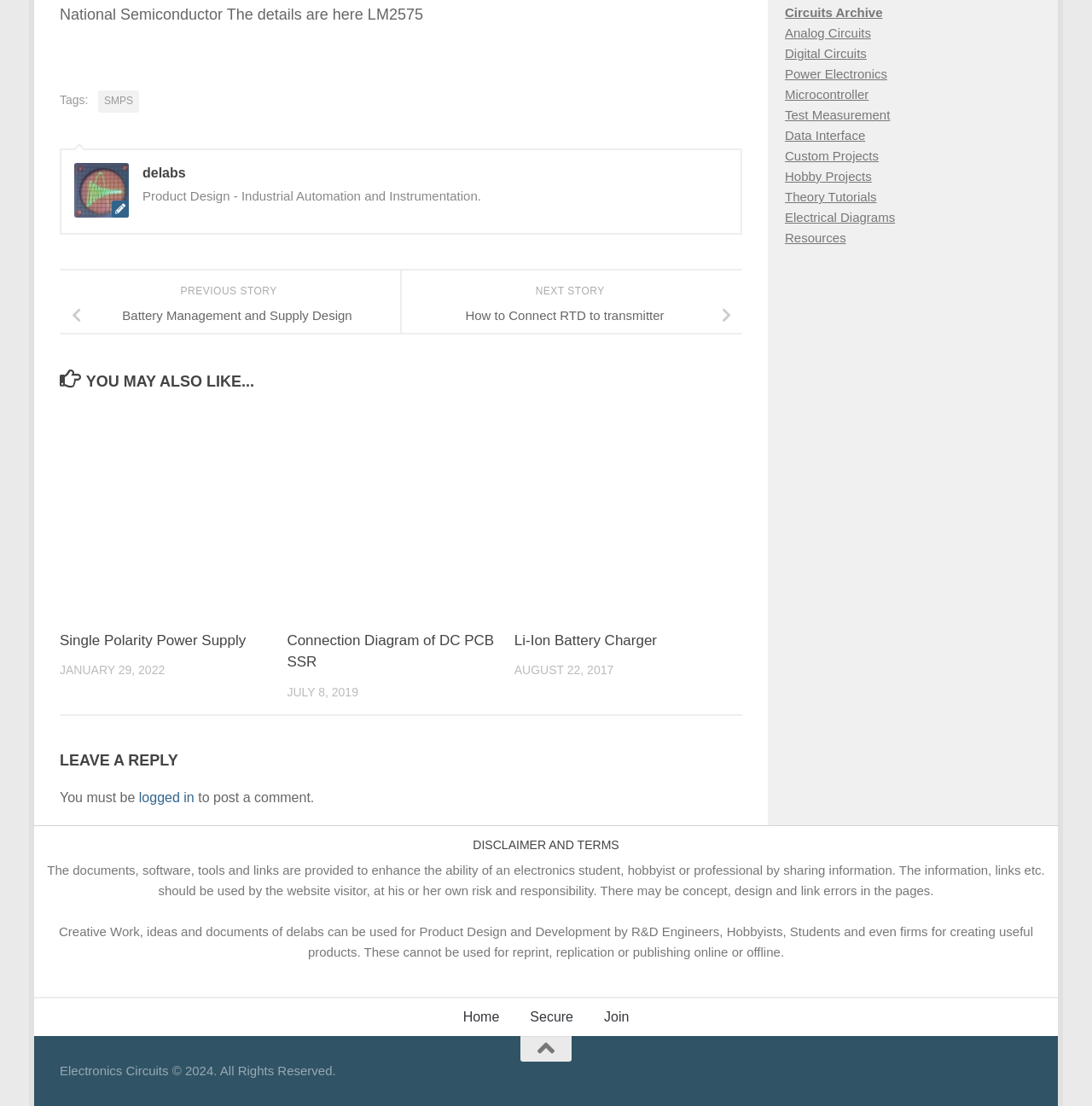Pinpoint the bounding box coordinates of the element to be clicked to execute the instruction: "Browse the 'Circuits Archive'".

[0.719, 0.005, 0.808, 0.018]